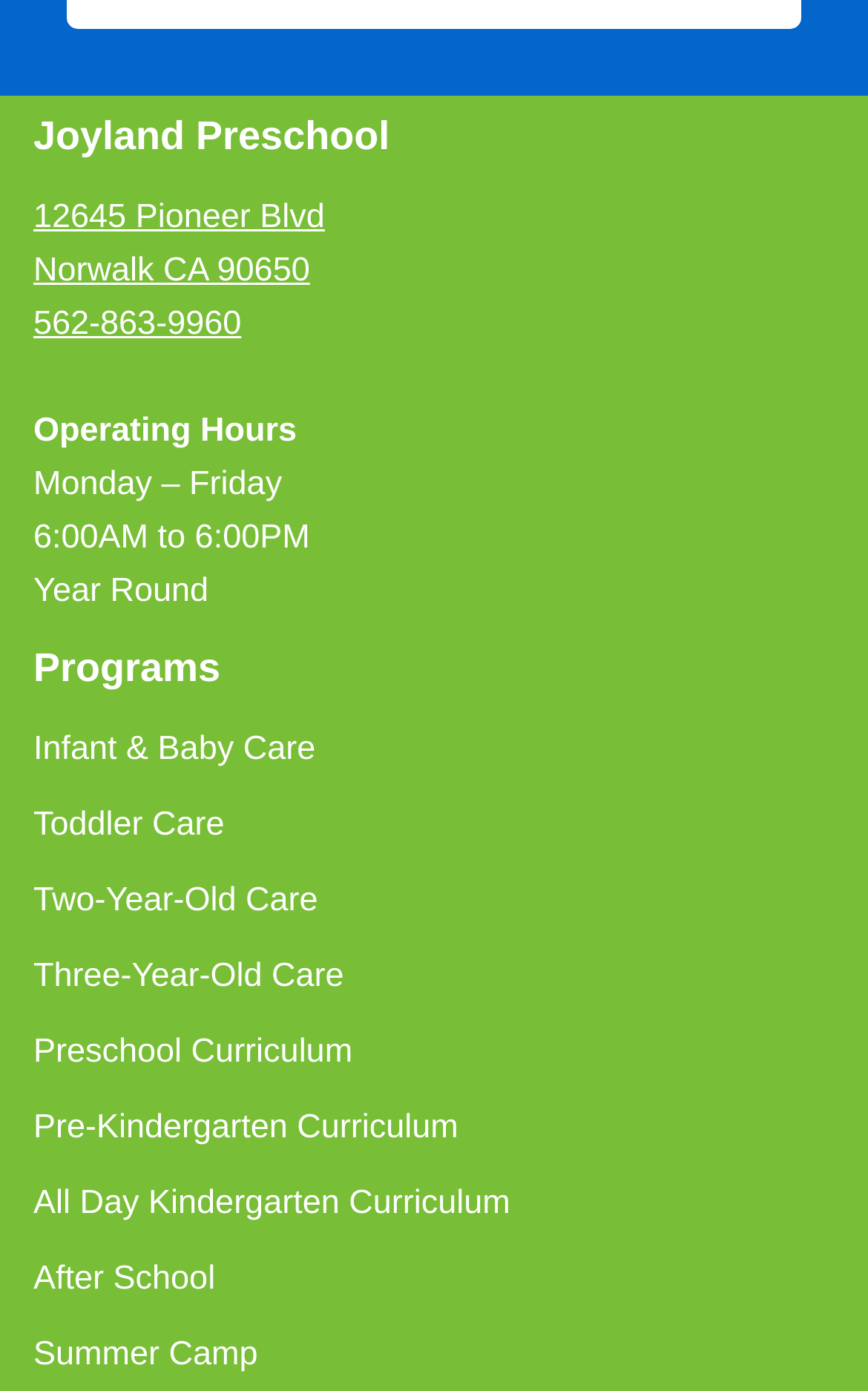Locate the coordinates of the bounding box for the clickable region that fulfills this instruction: "explore summer camp programs".

[0.038, 0.96, 0.297, 0.987]